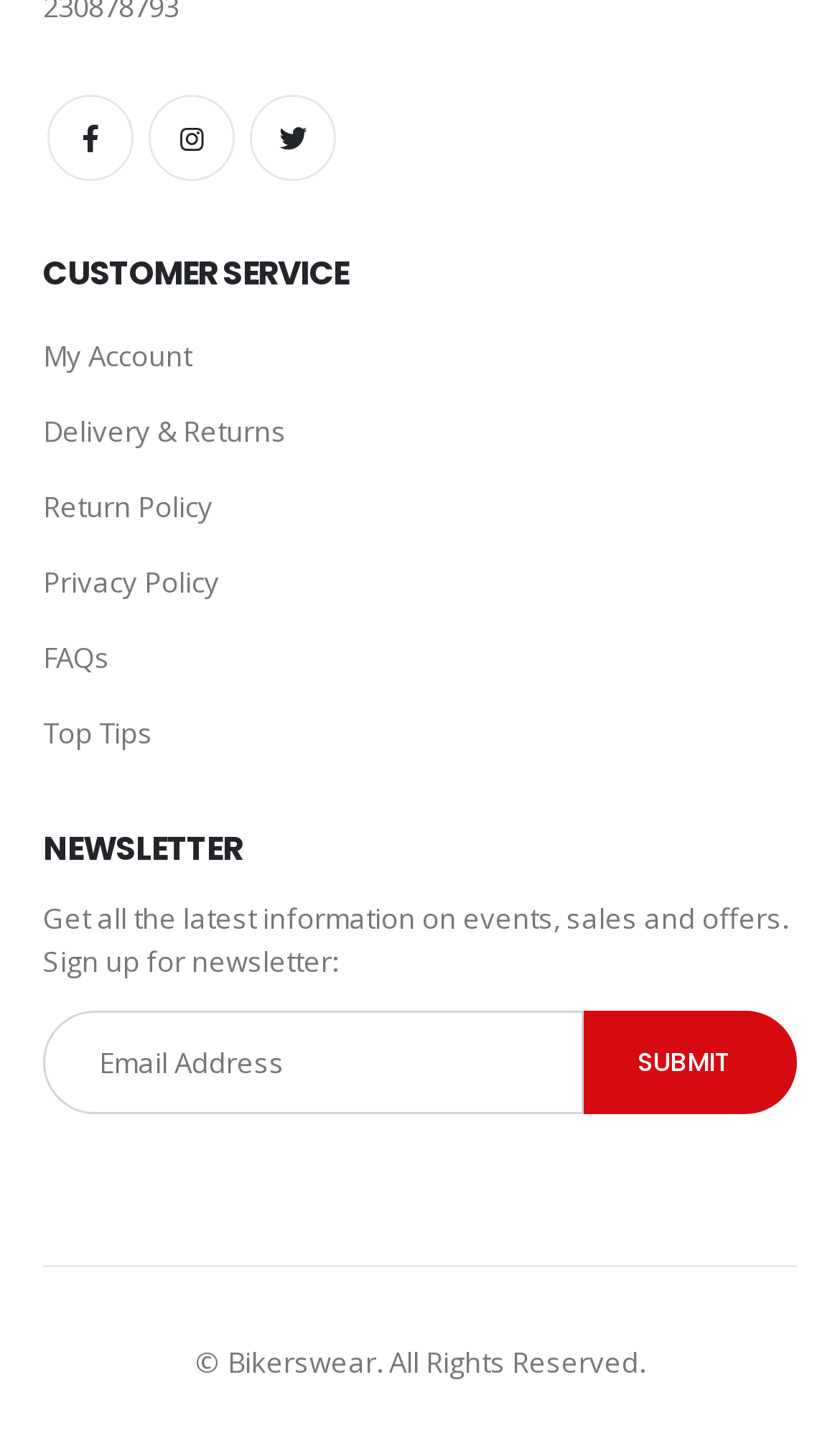What is the purpose of the newsletter section?
Based on the screenshot, answer the question with a single word or phrase.

To receive information on events, sales, and offers